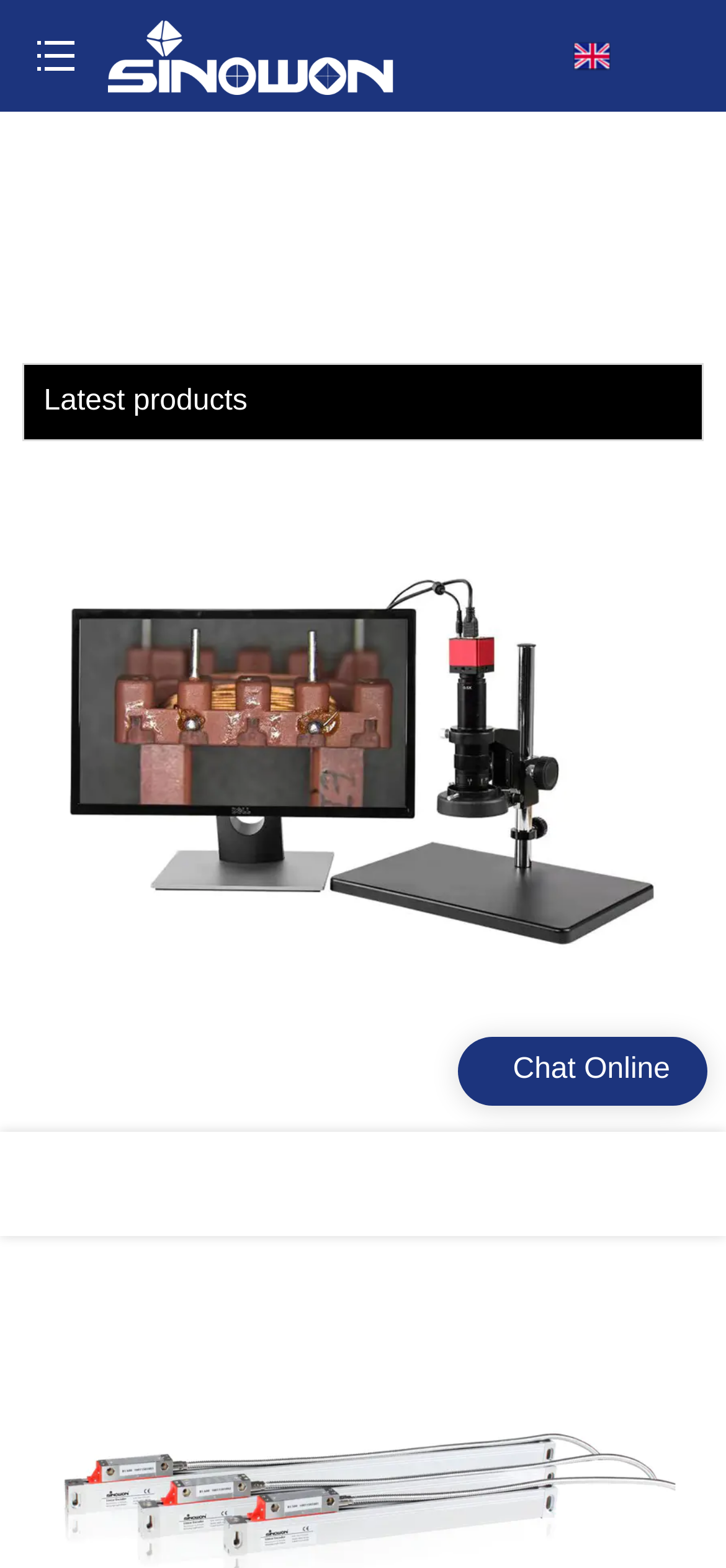Please respond to the question using a single word or phrase:
How many images are there on the webpage?

2